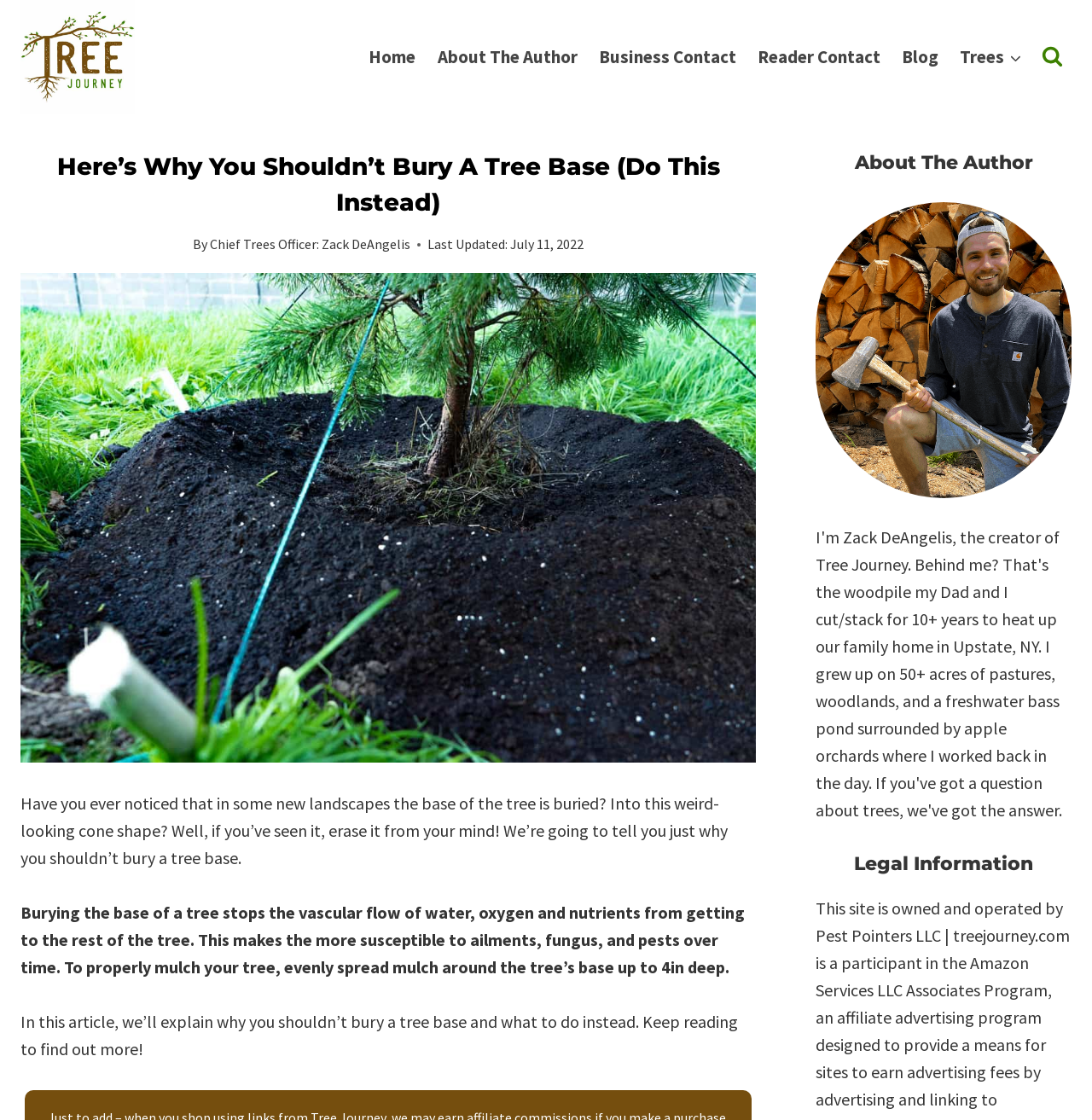What is the logo of the website?
Examine the screenshot and reply with a single word or phrase.

Tree Journey Logo